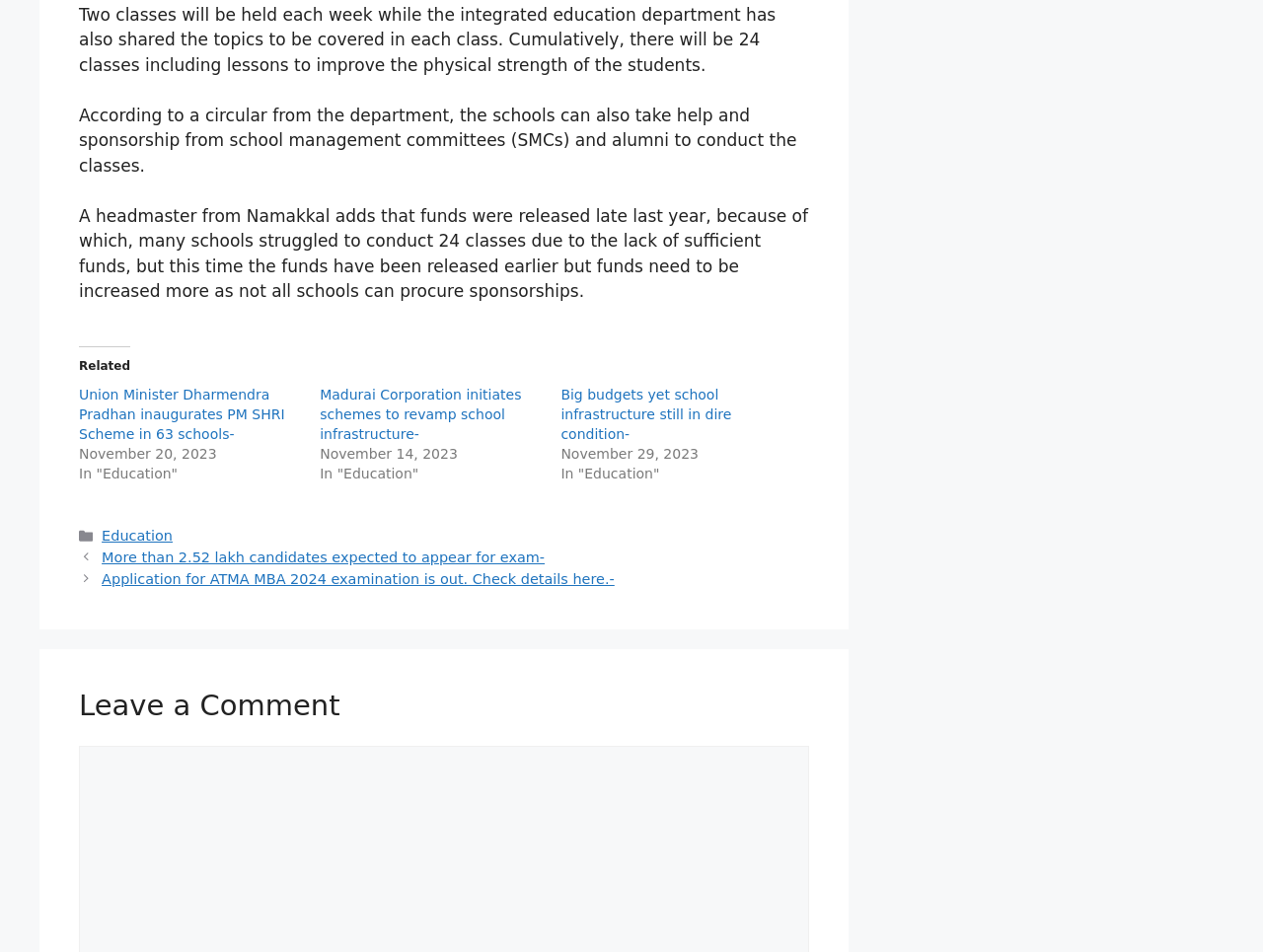Please answer the following question as detailed as possible based on the image: 
How many classes will be held each week?

According to the text, 'Two classes will be held each week while the integrated education department has also shared the topics to be covered in each class.' This implies that there will be two classes held each week.